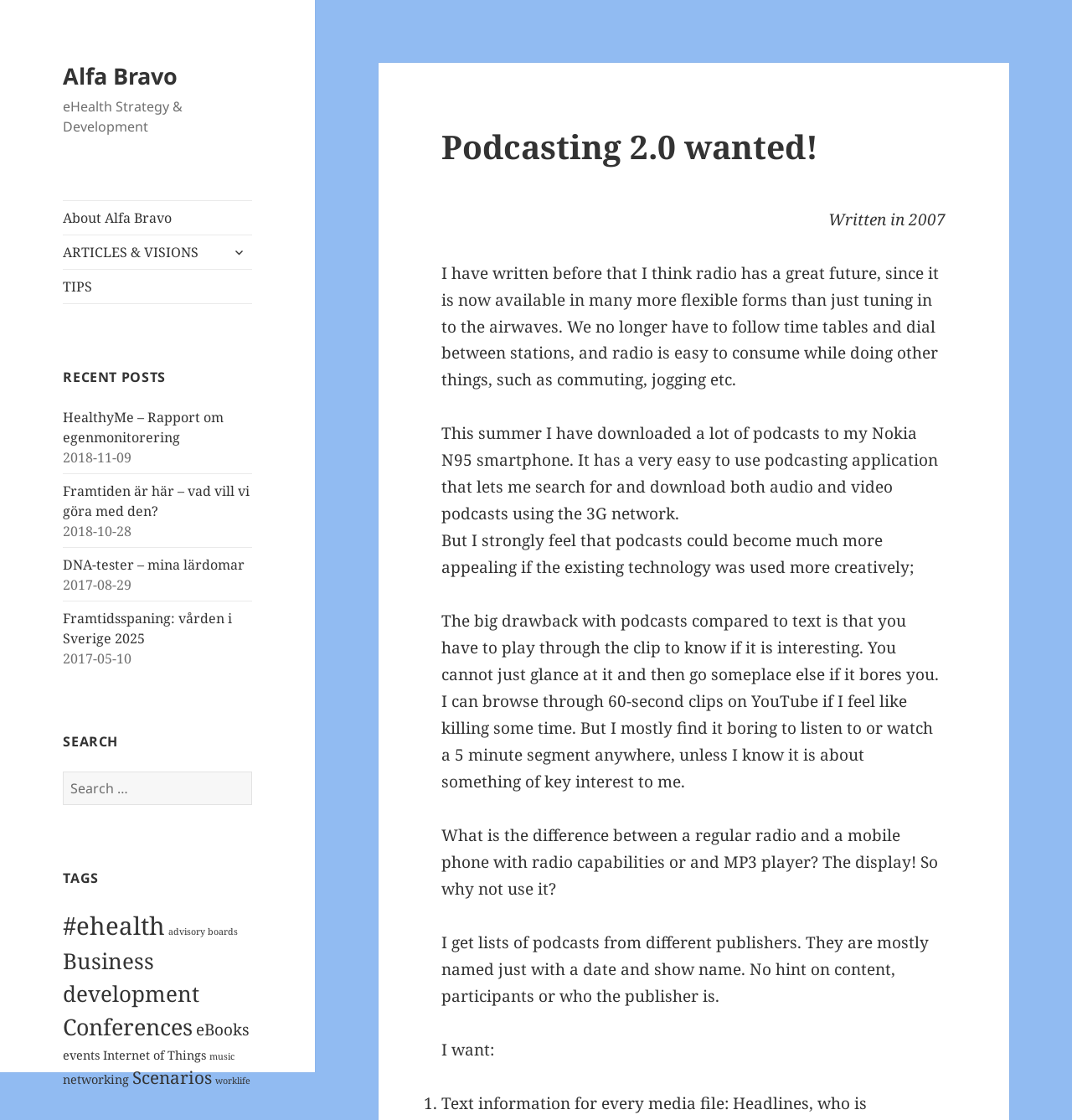Give a one-word or short-phrase answer to the following question: 
What is the author's concern about podcasts?

Lack of creativity